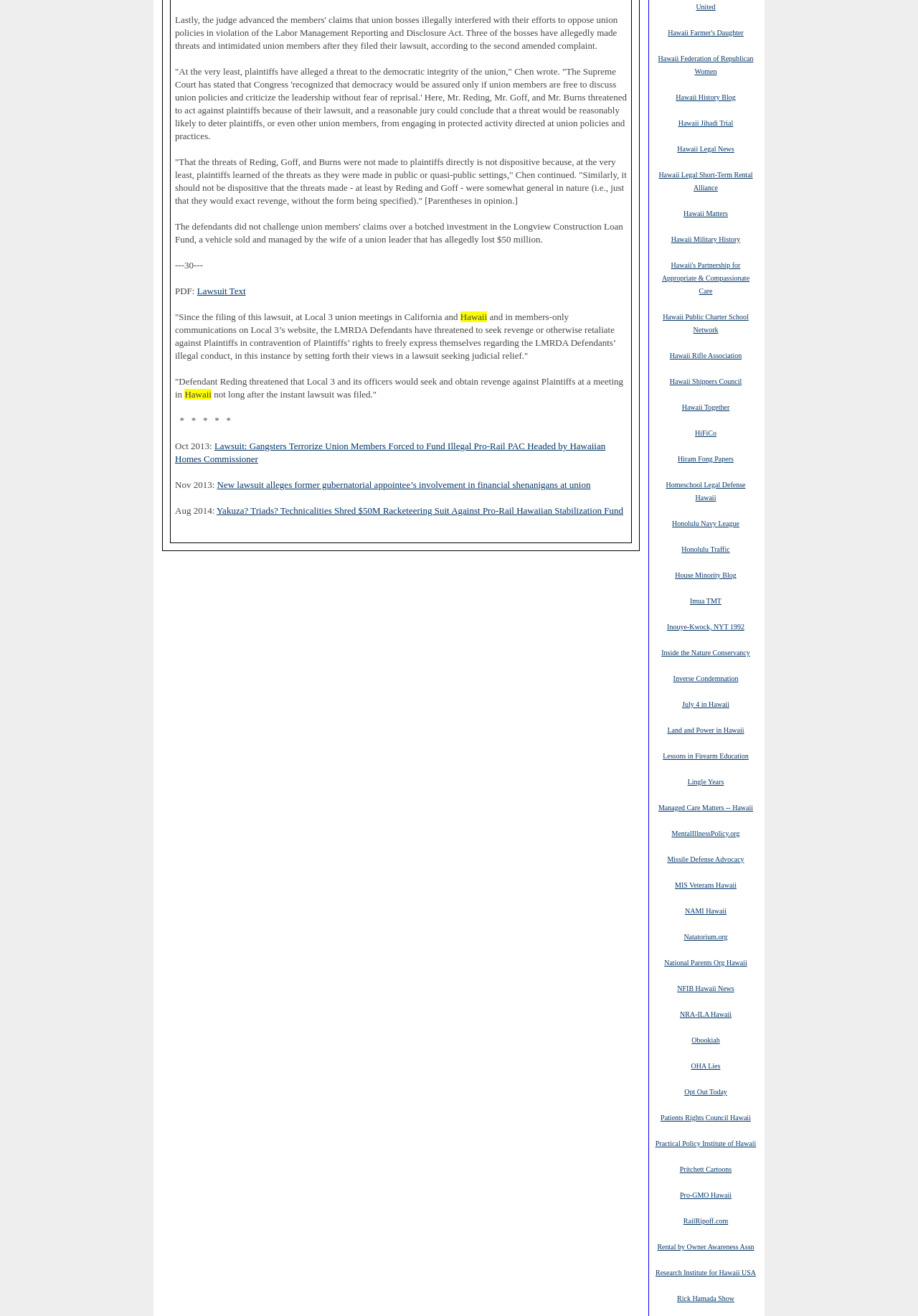How many images are there in the webpage?
Using the visual information, reply with a single word or short phrase.

1